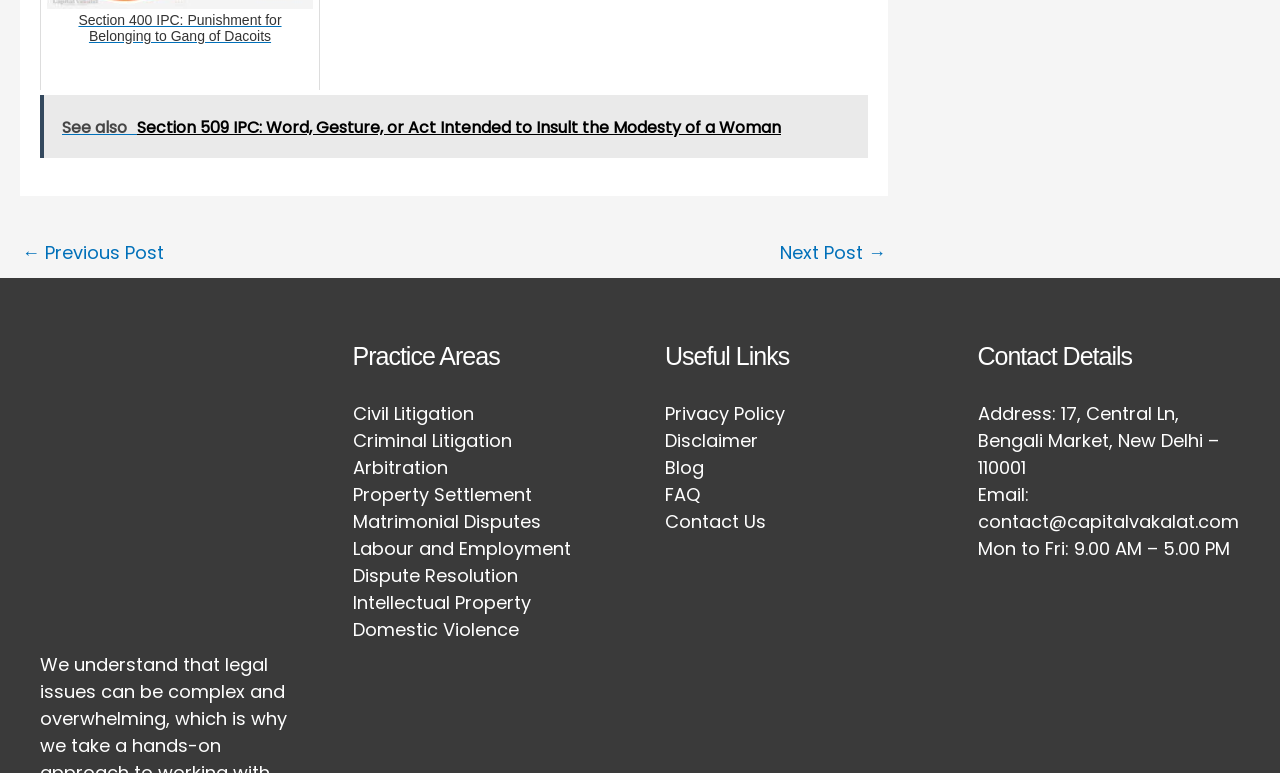Provide a one-word or one-phrase answer to the question:
What is the email address of the law firm?

contact@capitalvakalat.com